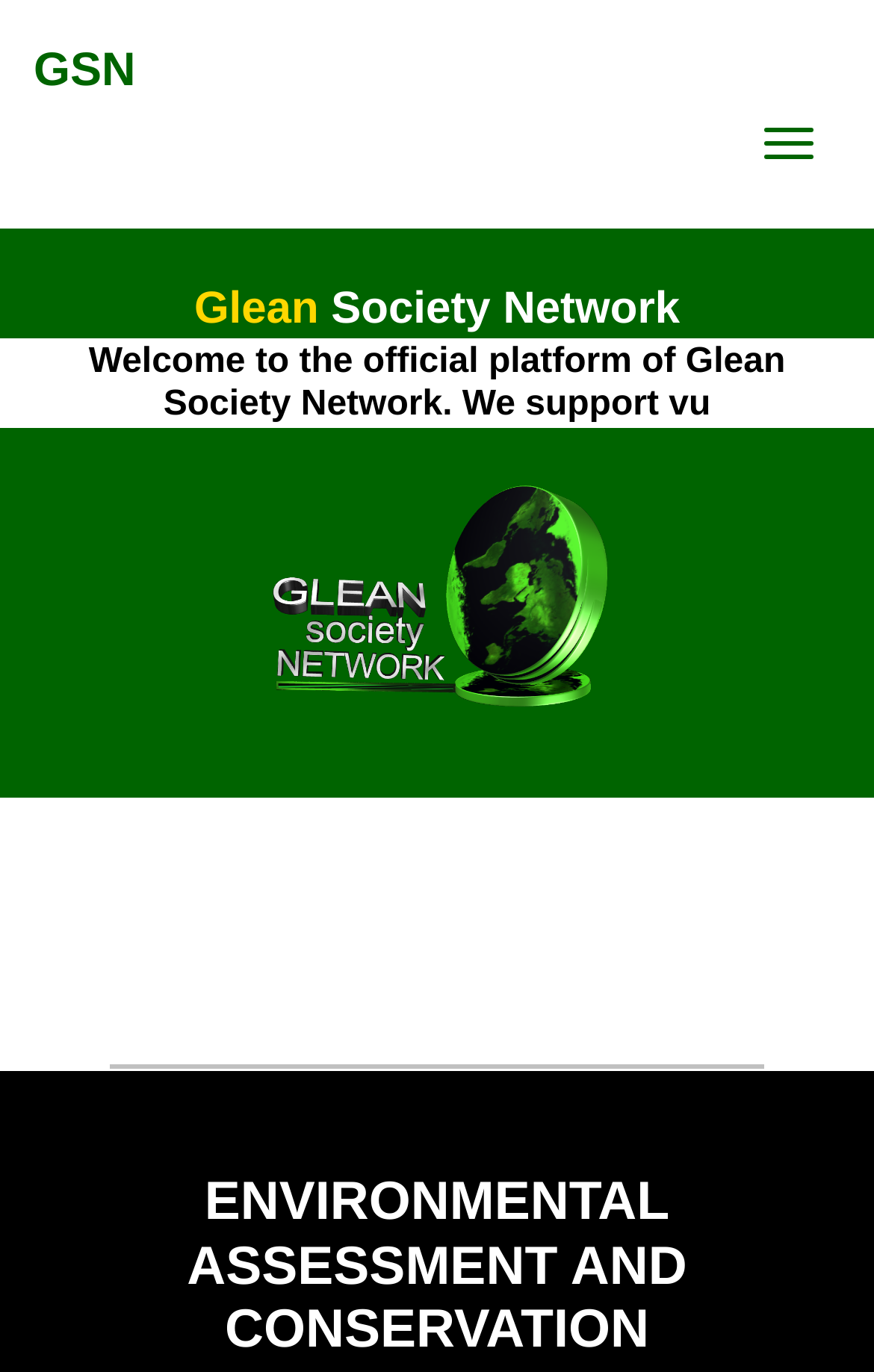Bounding box coordinates are given in the format (top-left x, top-left y, bottom-right x, bottom-right y). All values should be floating point numbers between 0 and 1. Provide the bounding box coordinate for the UI element described as: GSN

[0.038, 0.033, 0.155, 0.07]